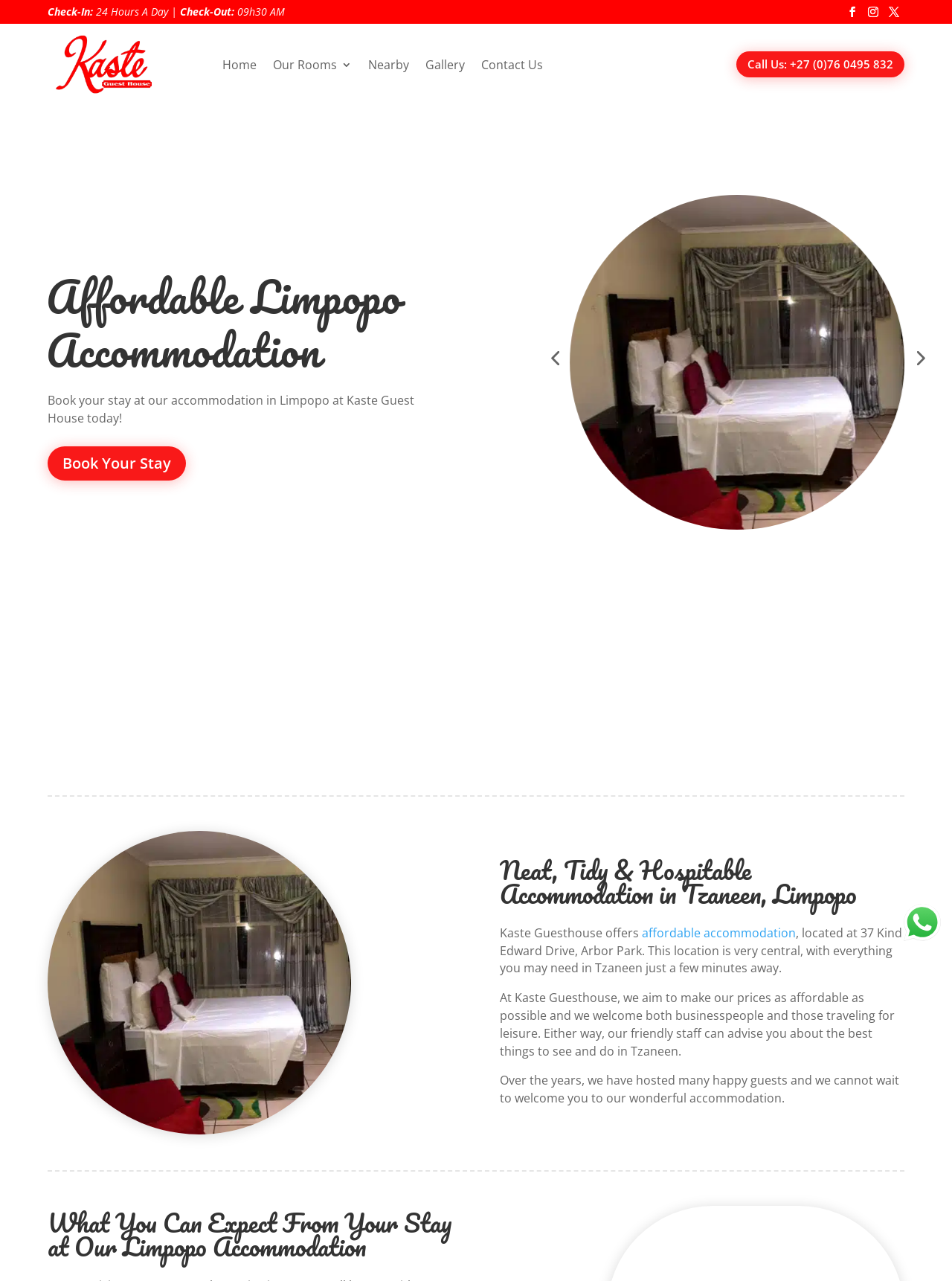Locate the UI element described by Book Your Stay in the provided webpage screenshot. Return the bounding box coordinates in the format (top-left x, top-left y, bottom-right x, bottom-right y), ensuring all values are between 0 and 1.

[0.05, 0.348, 0.195, 0.375]